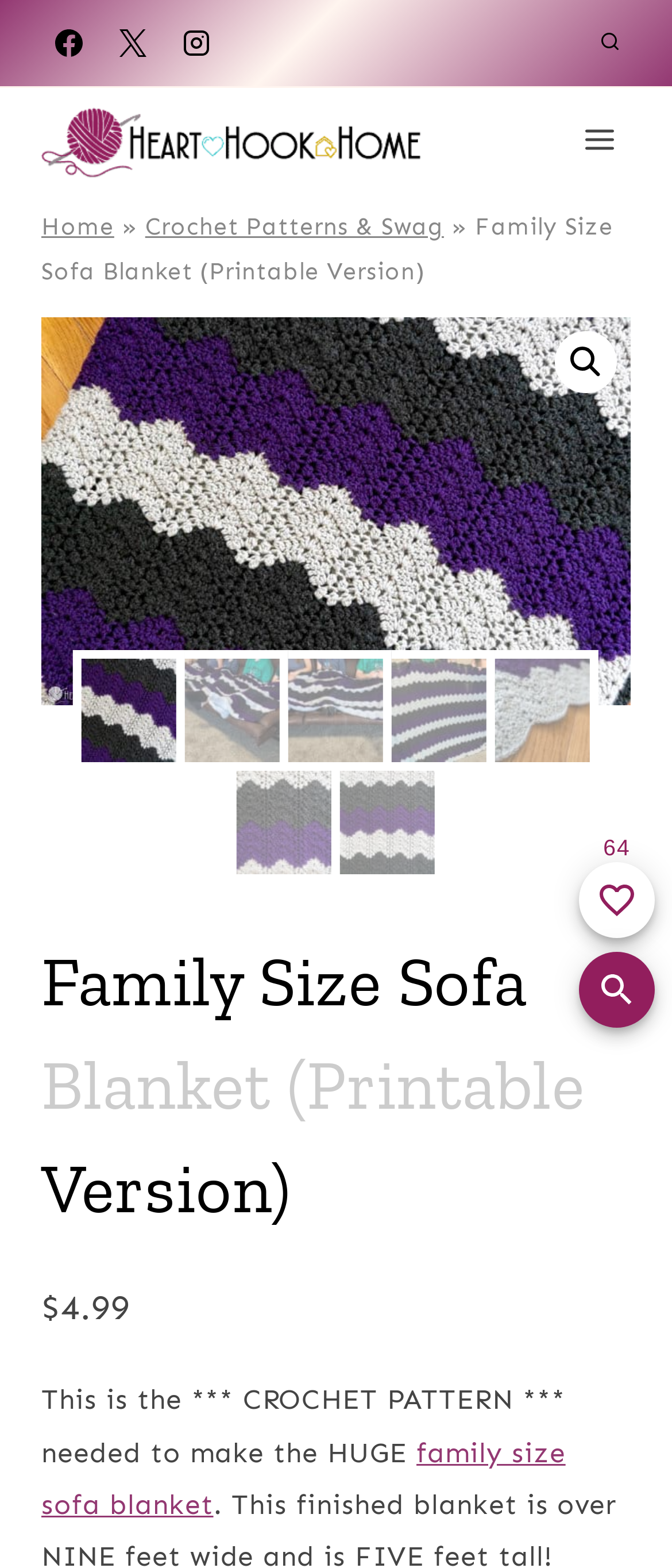Find and indicate the bounding box coordinates of the region you should select to follow the given instruction: "Open the menu".

[0.844, 0.072, 0.938, 0.106]